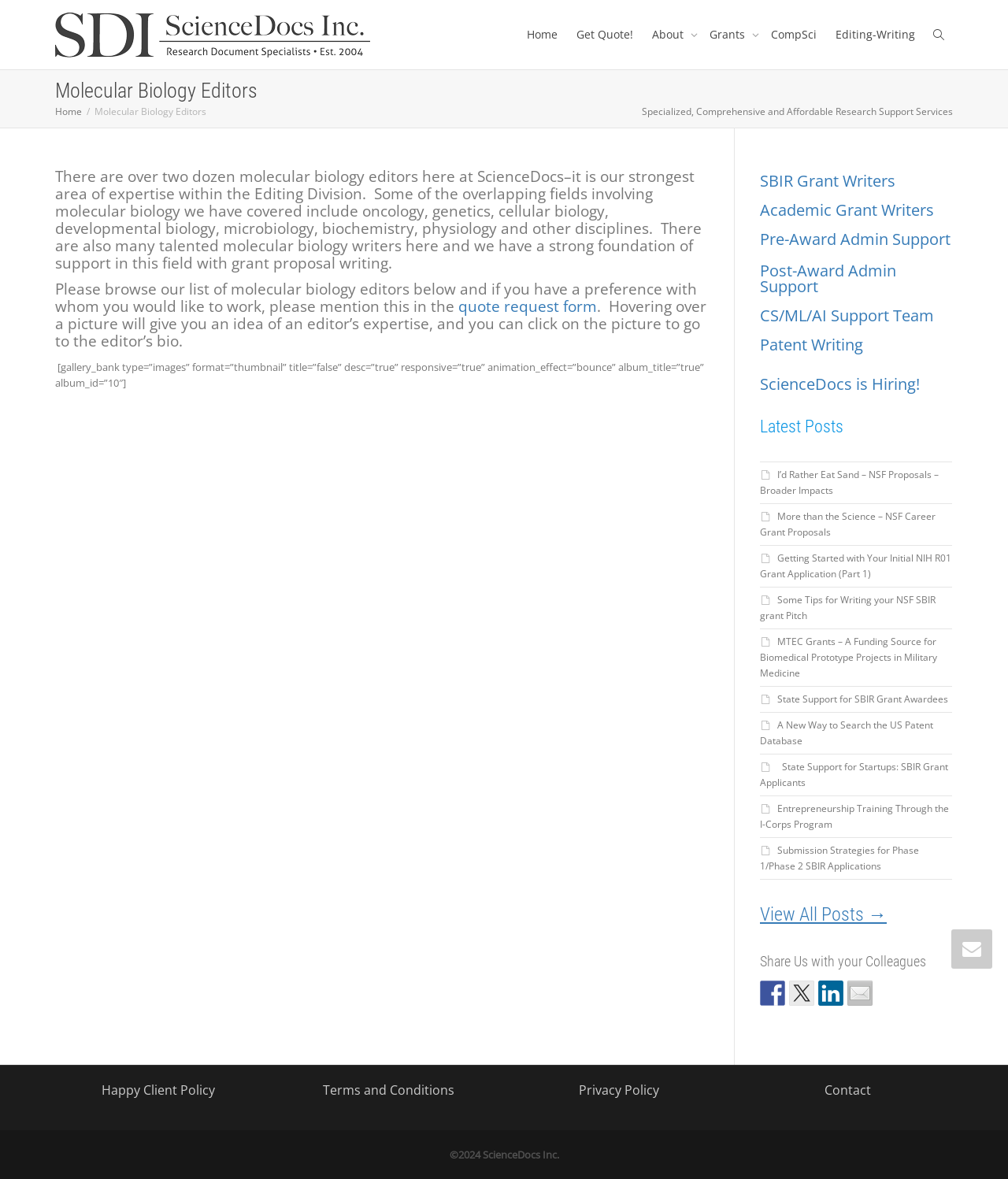Please find the bounding box coordinates of the element that needs to be clicked to perform the following instruction: "View the 'Happy Client Policy'". The bounding box coordinates should be four float numbers between 0 and 1, represented as [left, top, right, bottom].

[0.101, 0.917, 0.213, 0.932]